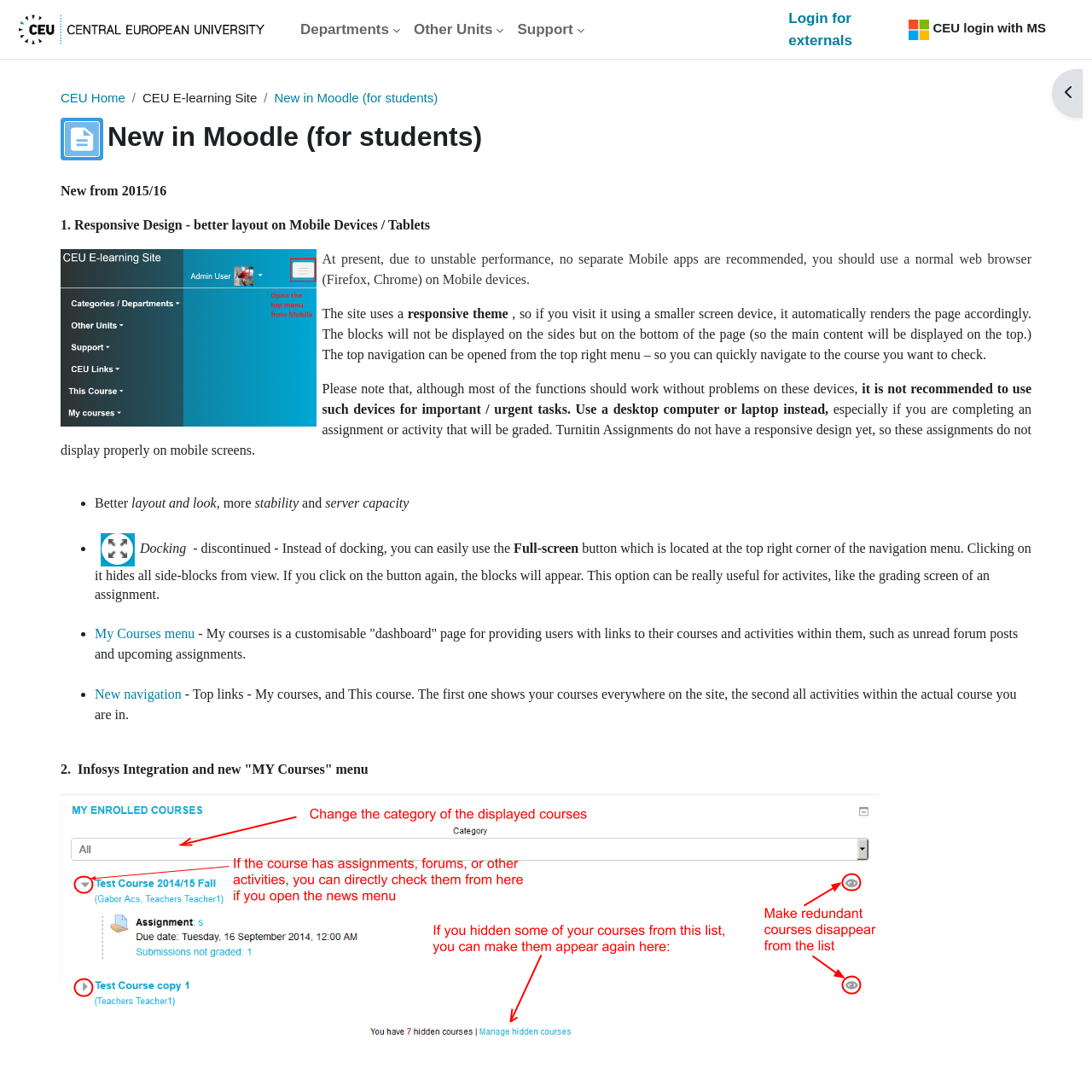What is the first new feature mentioned on the page?
Using the image as a reference, answer with just one word or a short phrase.

Responsive Design